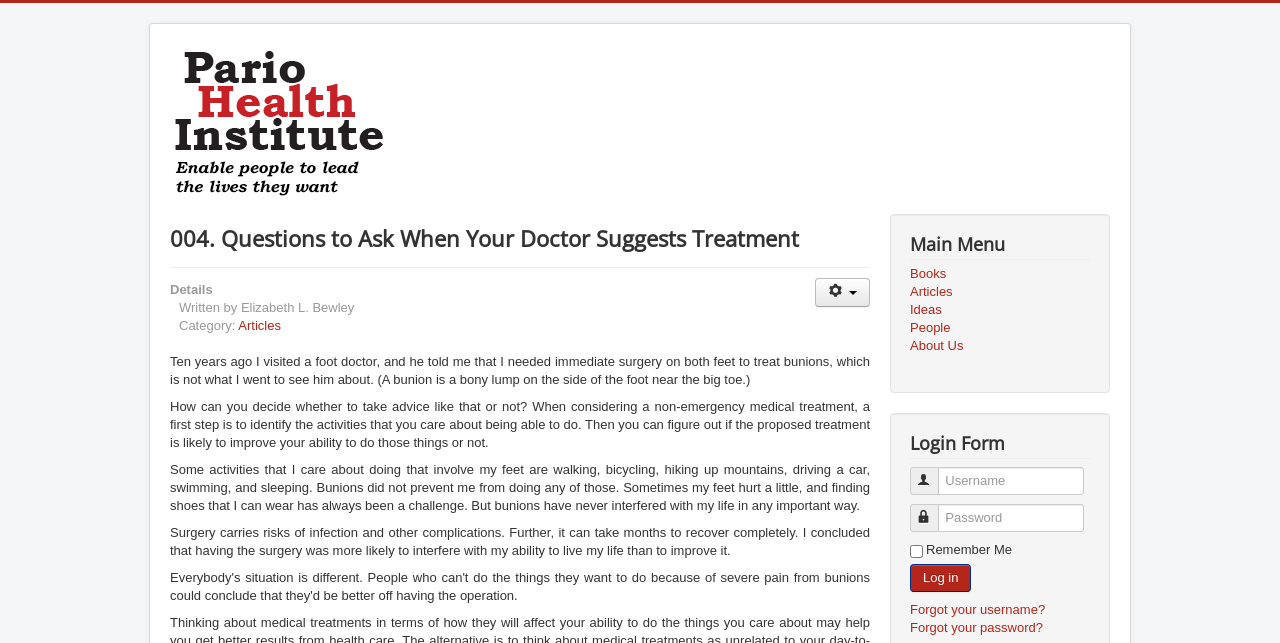What is the text above the login form?
We need a detailed and exhaustive answer to the question. Please elaborate.

The text above the login form is a heading that says 'Login Form', which indicates the start of the login form section.